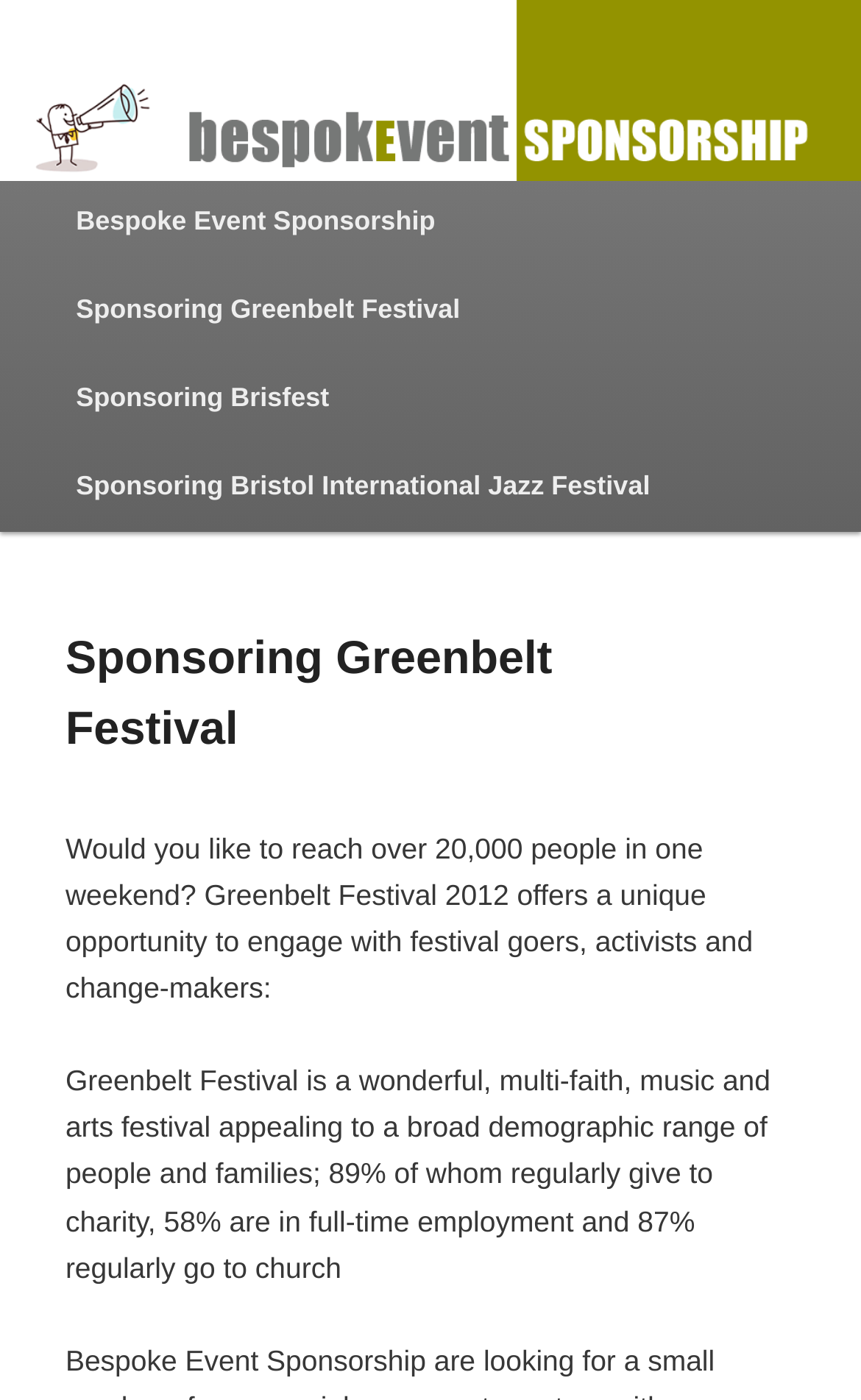Generate a comprehensive caption for the webpage you are viewing.

The webpage is about Bespoke Event, a Bristol-based company that offers bespoke event bars, sponsorship, and welfare services. At the top of the page, there is a heading with the company name "Bespoke Event" and a link with the same text. Below this, there is a longer heading that describes the company's services.

To the left of the page, there is a menu section with links to different parts of the website, including "Skip to primary content" and "Skip to secondary content". Below this, there are links to specific sponsorship opportunities, including "Bespoke Event Sponsorship", "Sponsoring Greenbelt Festival", "Sponsoring Brisfest", and "Sponsoring Bristol International Jazz Festival".

The main content of the page is focused on "Sponsoring Greenbelt Festival", with a heading and a paragraph of text that describes the opportunity to engage with festival-goers, activists, and change-makers. Below this, there is another paragraph of text that provides more information about the demographics of the festival attendees.

There are no images on the page. The layout is organized, with clear headings and concise text.